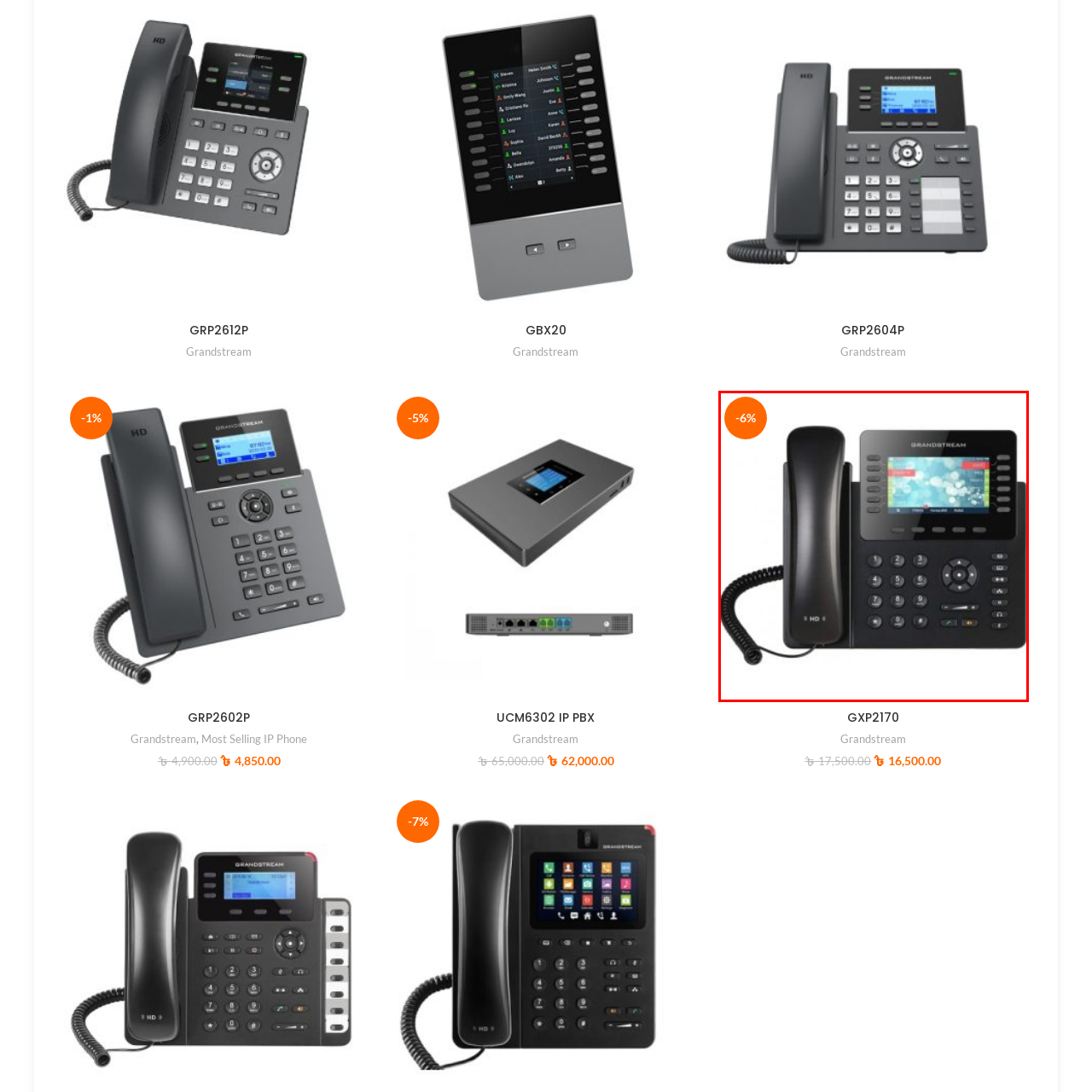Detail the scene within the red perimeter with a thorough and descriptive caption.

This image features the Grandstream GXP2170 IP Phone, showcasing a sleek, modern design that's ideal for professional environments. The phone has a prominent handset to the left, accompanied by a feature-rich keypad and an intuitive touchscreen display at the center. The display seems to indicate access to various functions, enhancing user experience. Highlighted in the top left corner is a discount tag showing "−6%", indicating a current sale on this model. This device combines advanced VoIP technology with user-friendly navigation, making it suitable for business settings where efficient communication is key.